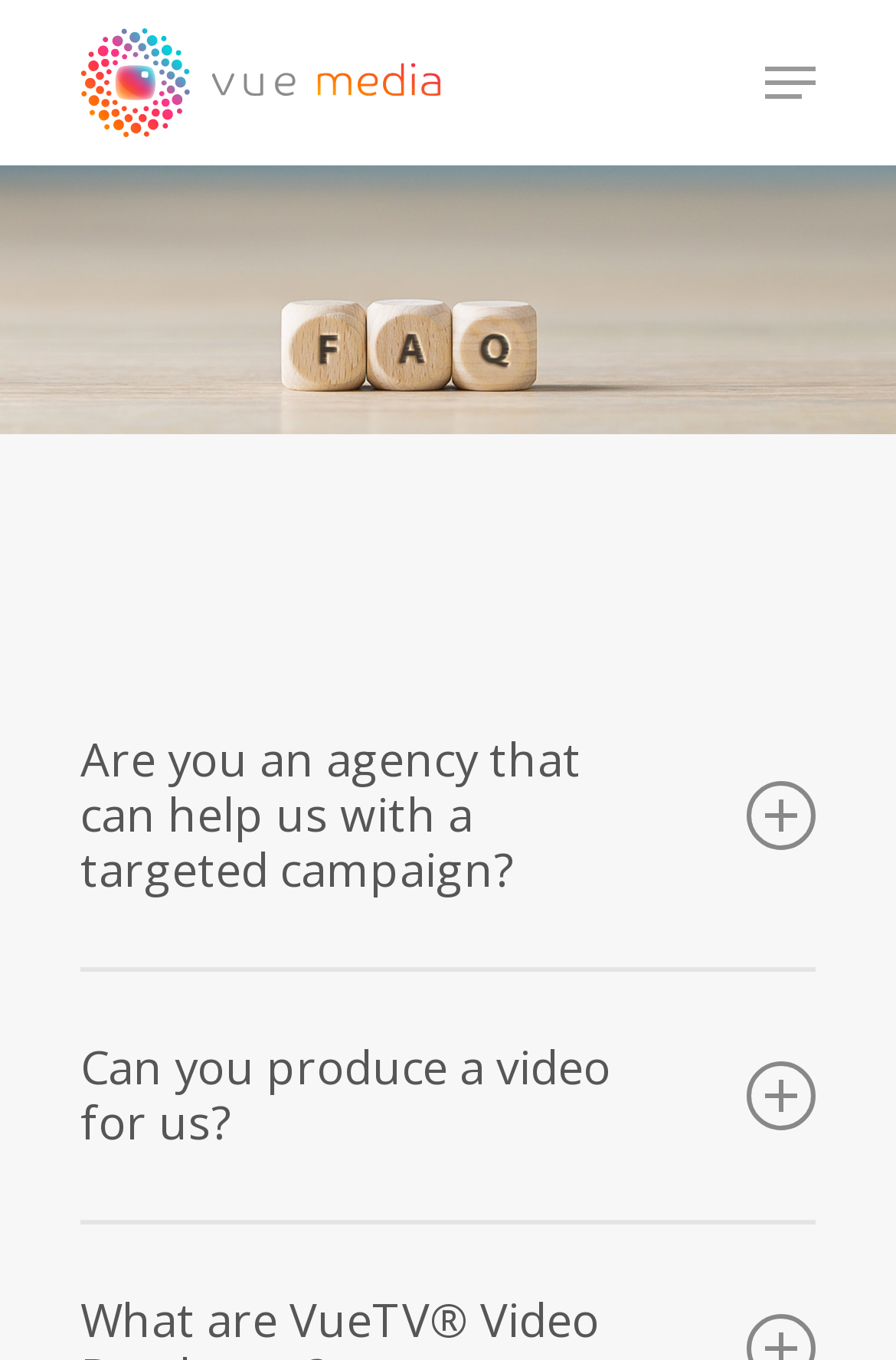What type of campaigns does Vuemedia create?
Please respond to the question with a detailed and thorough explanation.

According to the webpage, Vuemedia creates targeted campaigns for companies, ensuring their video or animated content is designed and delivered in the most engaging way with a defined goal as a priority from the outset.